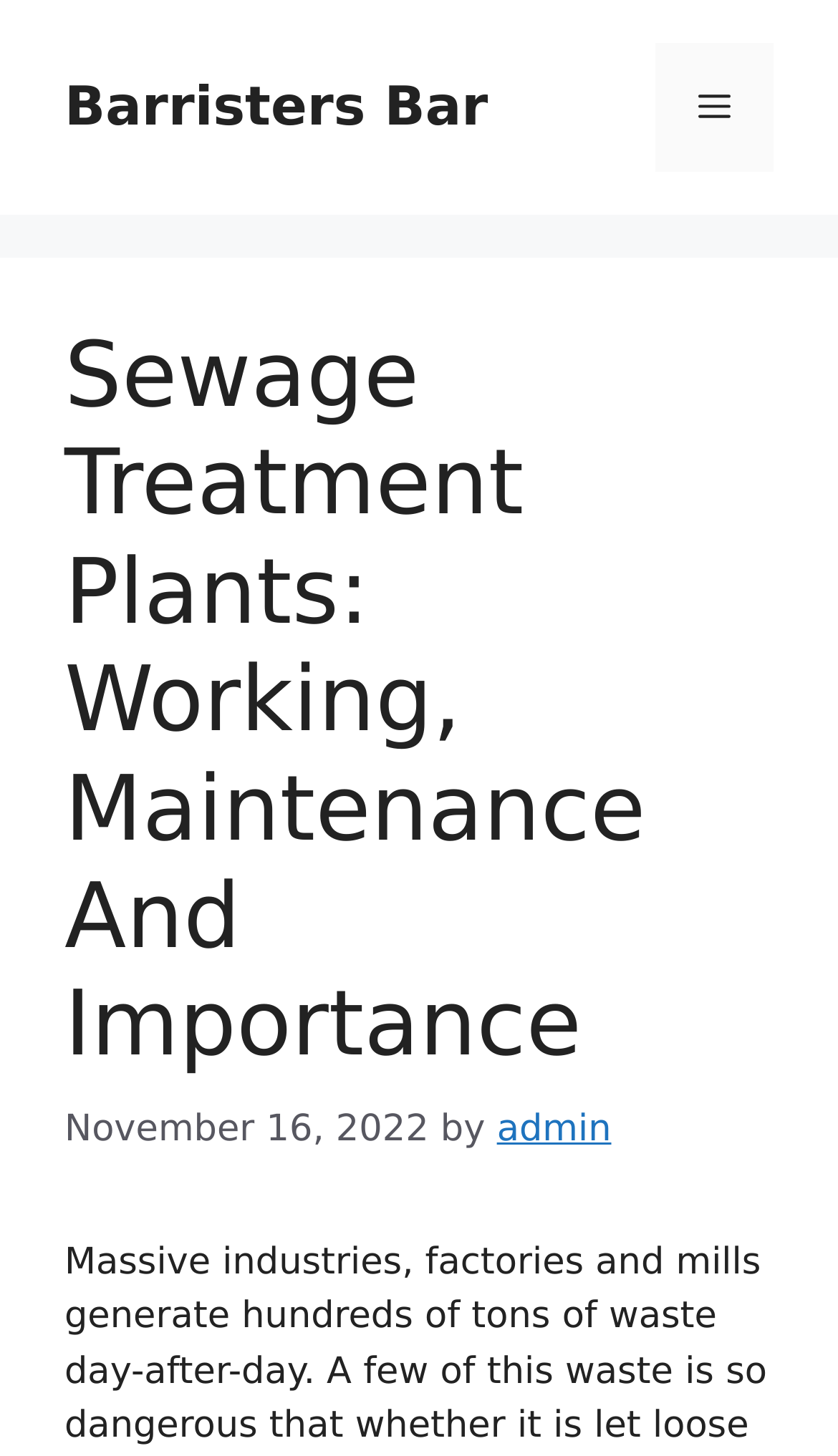Offer a comprehensive description of the webpage’s content and structure.

The webpage is about sewage treatment plants, focusing on their working, maintenance, and importance. At the top, there is a banner that spans the entire width of the page, containing a link to "Barristers Bar" on the left side and a mobile toggle button on the right side. The mobile toggle button is labeled as "Menu" and is not expanded.

Below the banner, there is a header section that occupies most of the page's width. It contains a heading that matches the title of the webpage, "Sewage Treatment Plants: Working, Maintenance And Importance". Underneath the heading, there is a timestamp indicating that the content was published on November 16, 2022, followed by the author's name, "admin", which is a clickable link.